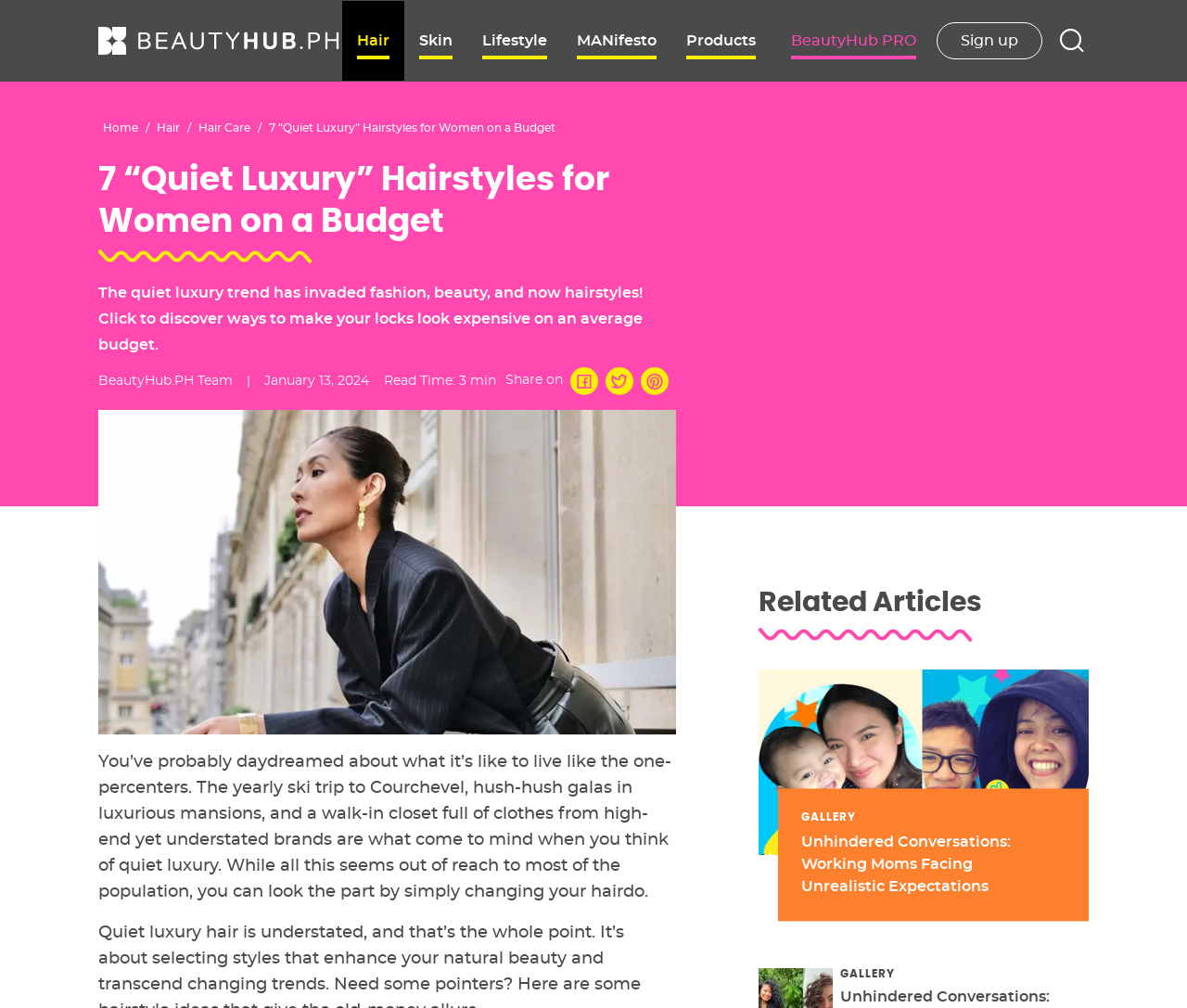Deliver a detailed narrative of the webpage's visual and textual elements.

This webpage is about "Quiet Luxury Hairstyles for Women on a Budget" and features a prominent banner at the top with a navigation menu. The menu has several links, including "Home", "Hair", "Skin", "Lifestyle", "MANifesto", and "Products". Below the banner, there is a section with links to "BeautyHub PRO" and "Subscribe" with a "Sign up" button. A search bar is also present in this section.

The main content of the webpage starts with a heading that reads "7 “Quiet Luxury” Hairstyles for Women on a Budget" followed by a brief introduction to the concept of quiet luxury and how it can be applied to hairstyles on a budget. Below this, there is a large image, likely a portrait of a person with a hairstyle.

The article then continues with a block of text that discusses the idea of quiet luxury and how it can be achieved through a simple change in hairstyle. The text is divided into paragraphs and is accompanied by a few images.

At the bottom of the page, there is a section titled "Related Articles" with a link to an article about working moms facing unrealistic expectations. This section also features an image and a brief summary of the article.

Throughout the page, there are several social media links, including Facebook, Twitter, and Pinterest, allowing users to share the content. The overall layout of the page is clean and easy to navigate, with clear headings and concise text.